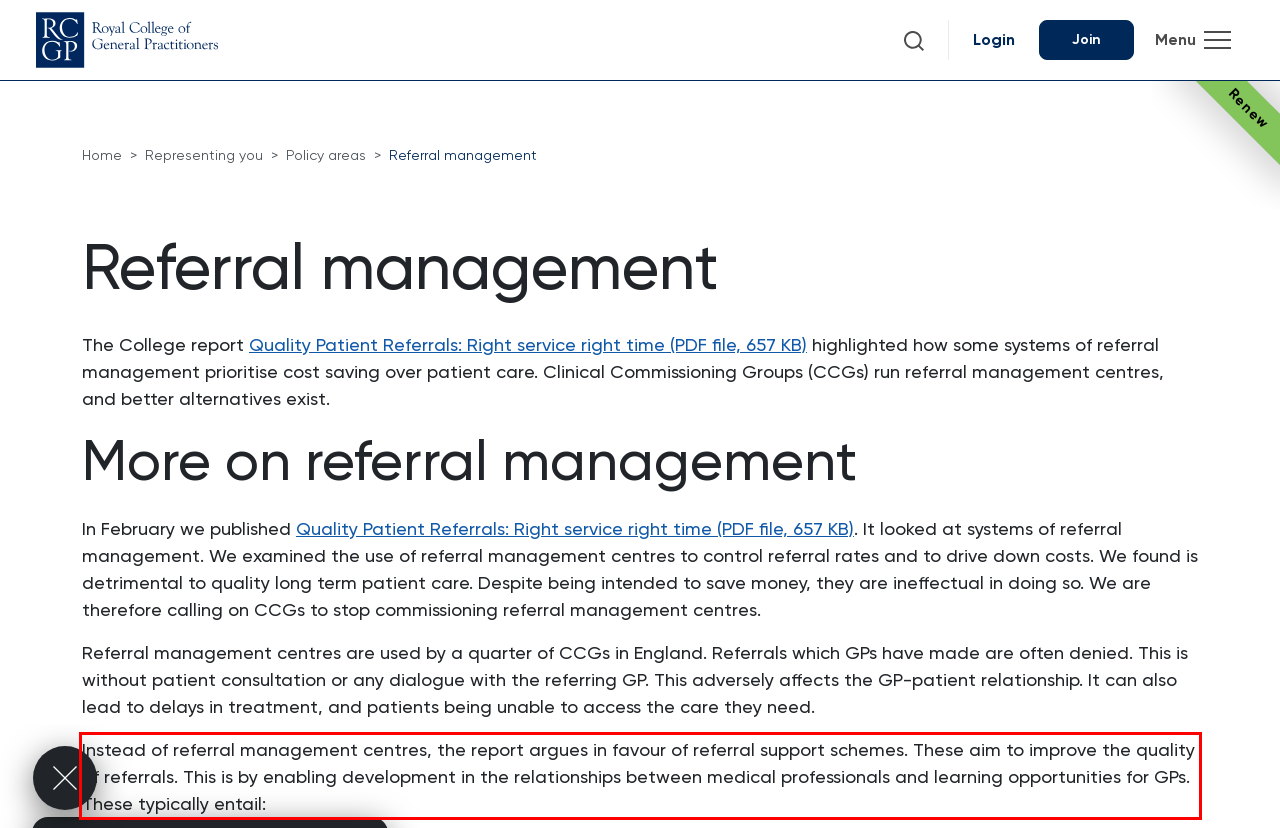Please look at the screenshot provided and find the red bounding box. Extract the text content contained within this bounding box.

Instead of referral management centres, the report argues in favour of referral support schemes. These aim to improve the quality of referrals. This is by enabling development in the relationships between medical professionals and learning opportunities for GPs. These typically entail: